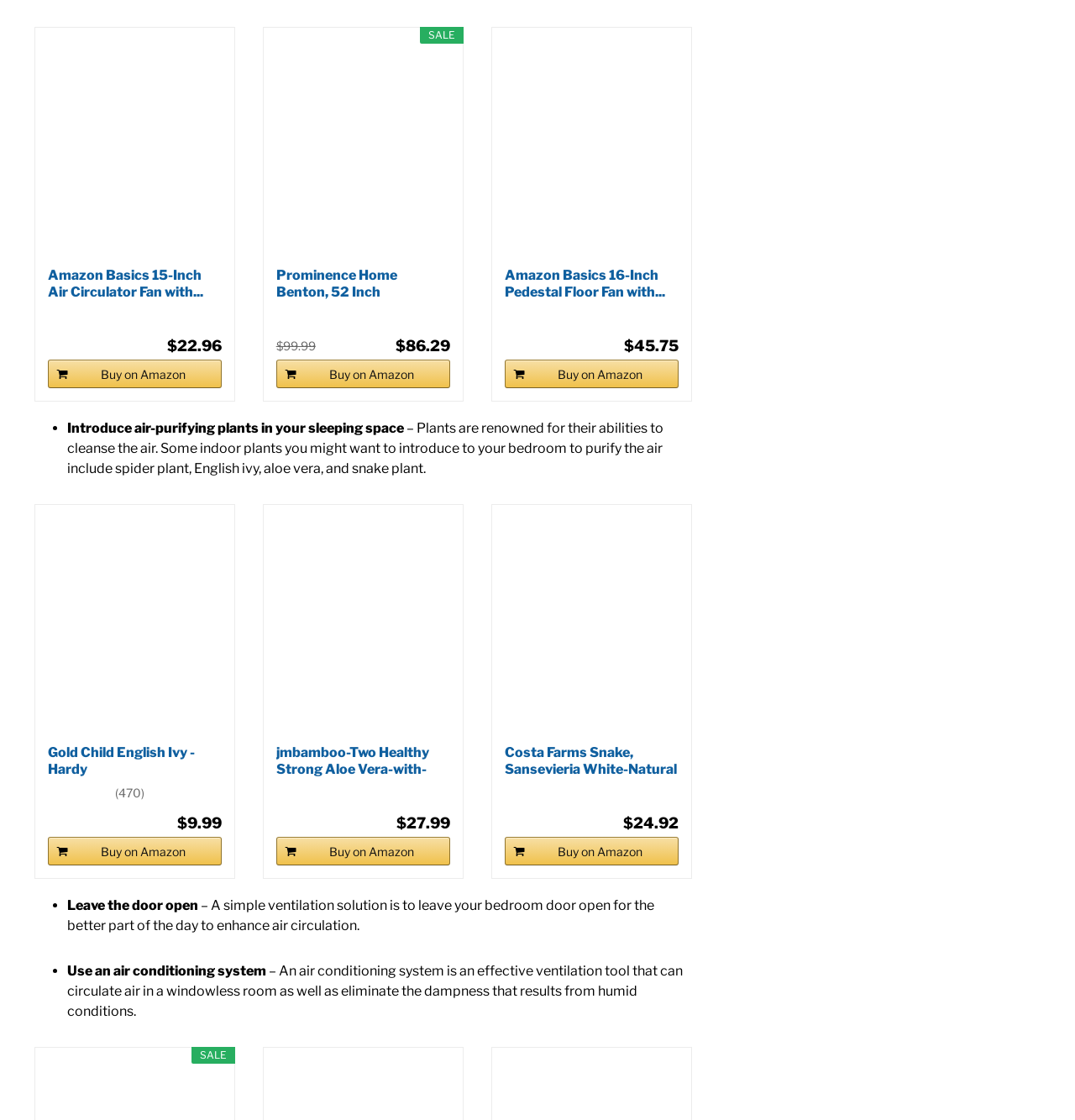Using the given description, provide the bounding box coordinates formatted as (top-left x, top-left y, bottom-right x, bottom-right y), with all values being floating point numbers between 0 and 1. Description: Buy on Amazon

[0.469, 0.747, 0.631, 0.772]